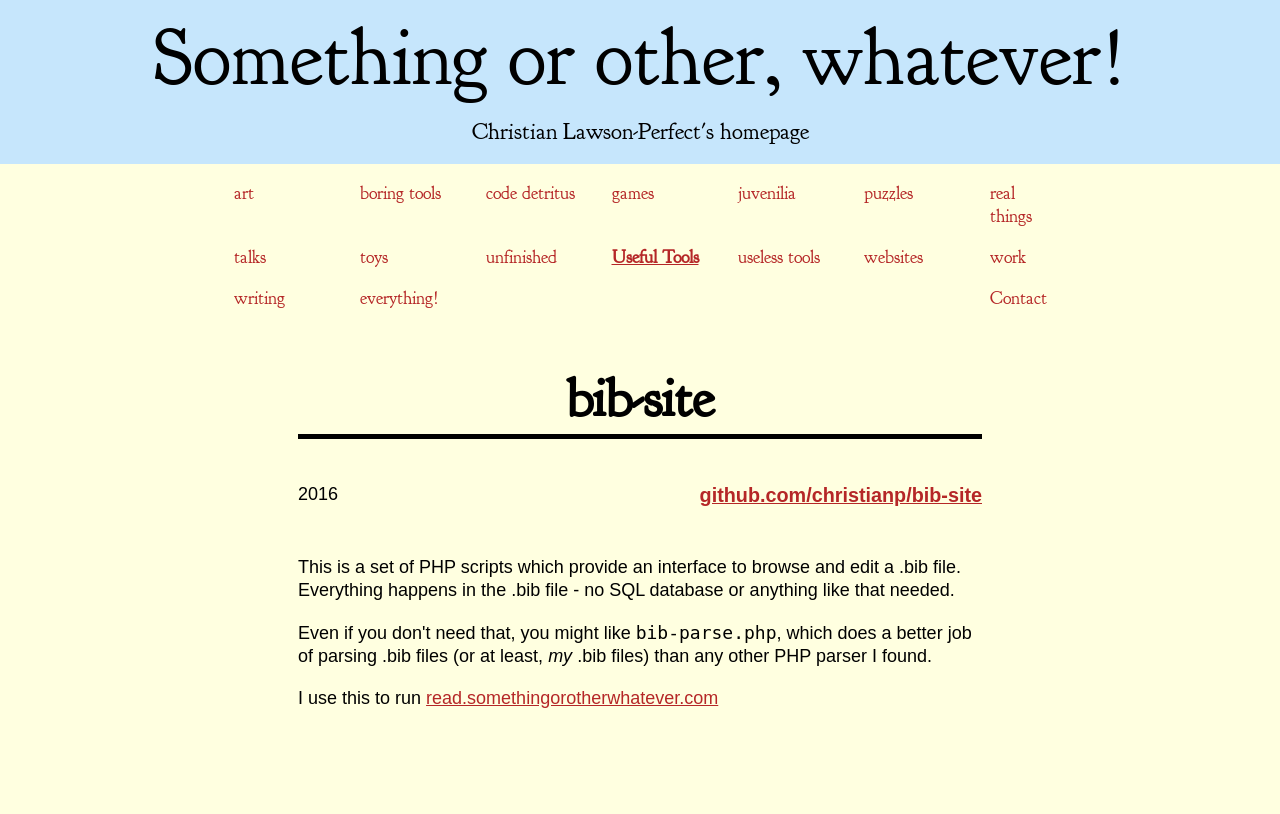Identify the bounding box for the described UI element. Provide the coordinates in (top-left x, top-left y, bottom-right x, bottom-right y) format with values ranging from 0 to 1: Something or other, whatever!

[0.12, 0.007, 0.88, 0.136]